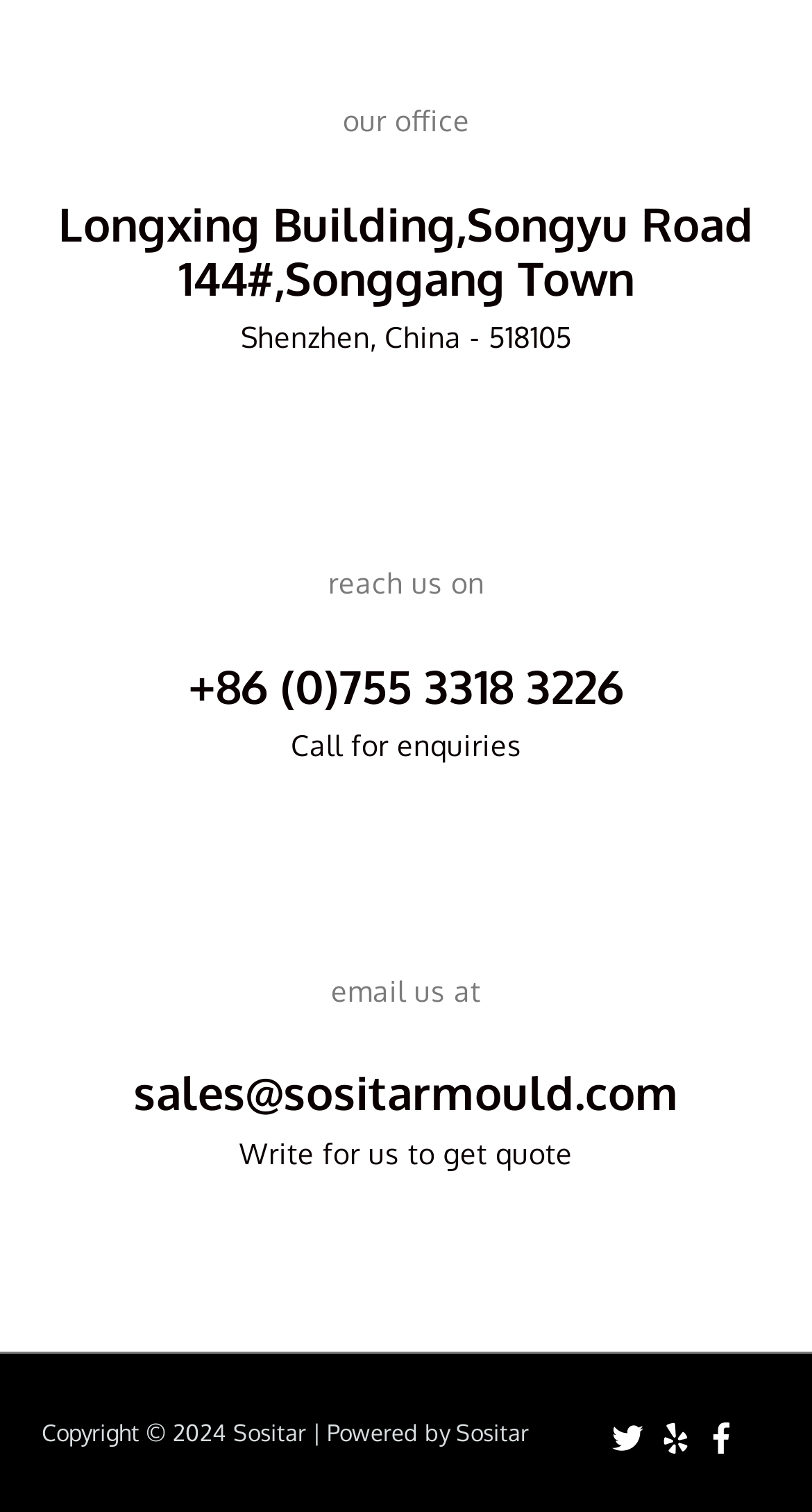Give a concise answer of one word or phrase to the question: 
How many social media links are there?

3